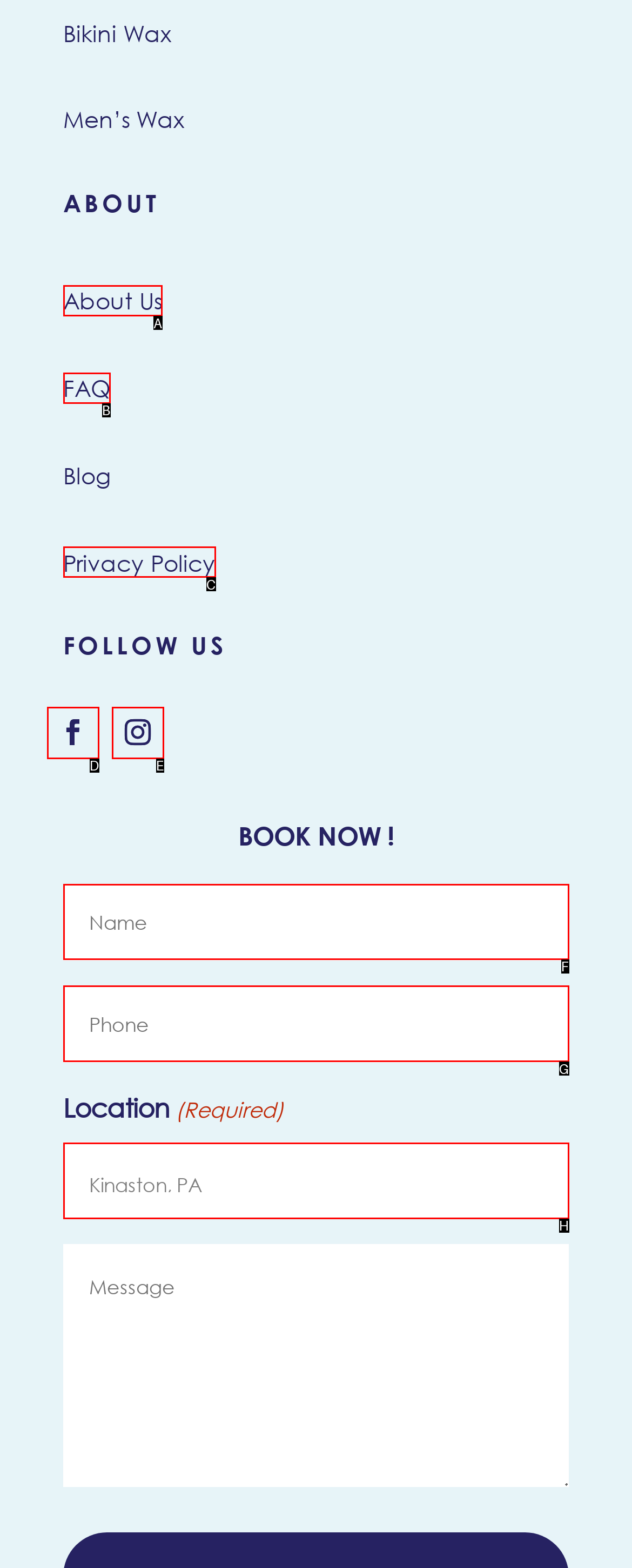Select the right option to accomplish this task: Enter name in the required field. Reply with the letter corresponding to the correct UI element.

F